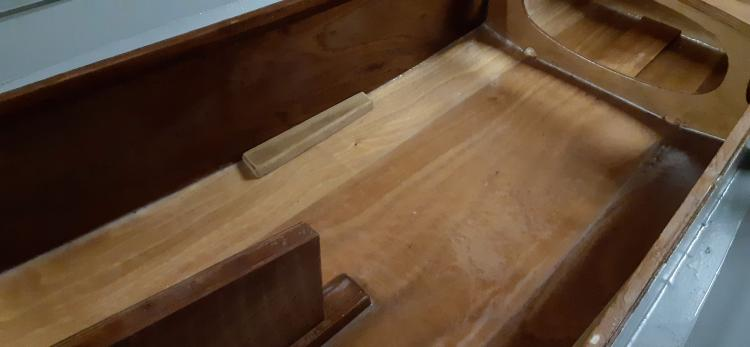Analyze the image and provide a detailed caption.

The image captures the interior of a partially constructed or modified wooden boat. The smooth, polished surfaces reflect craftsmanship, emphasizing a blend of traditional woodworking techniques and functional design. A wooden footrest, centrally placed, is designed to provide stability for the rower's feet, while the surrounding structure suggests a focus on safety, with features to prevent slips or accidents. To the right, an oval cutout indicates a space for additional components, possibly for securing rowing equipment or other fixtures essential for boating. The warm tones of the wood, combined with the clean lines, convey a sense of elegance and functionality, appealing to both aesthetic sensibilities and practical needs in watercraft design.